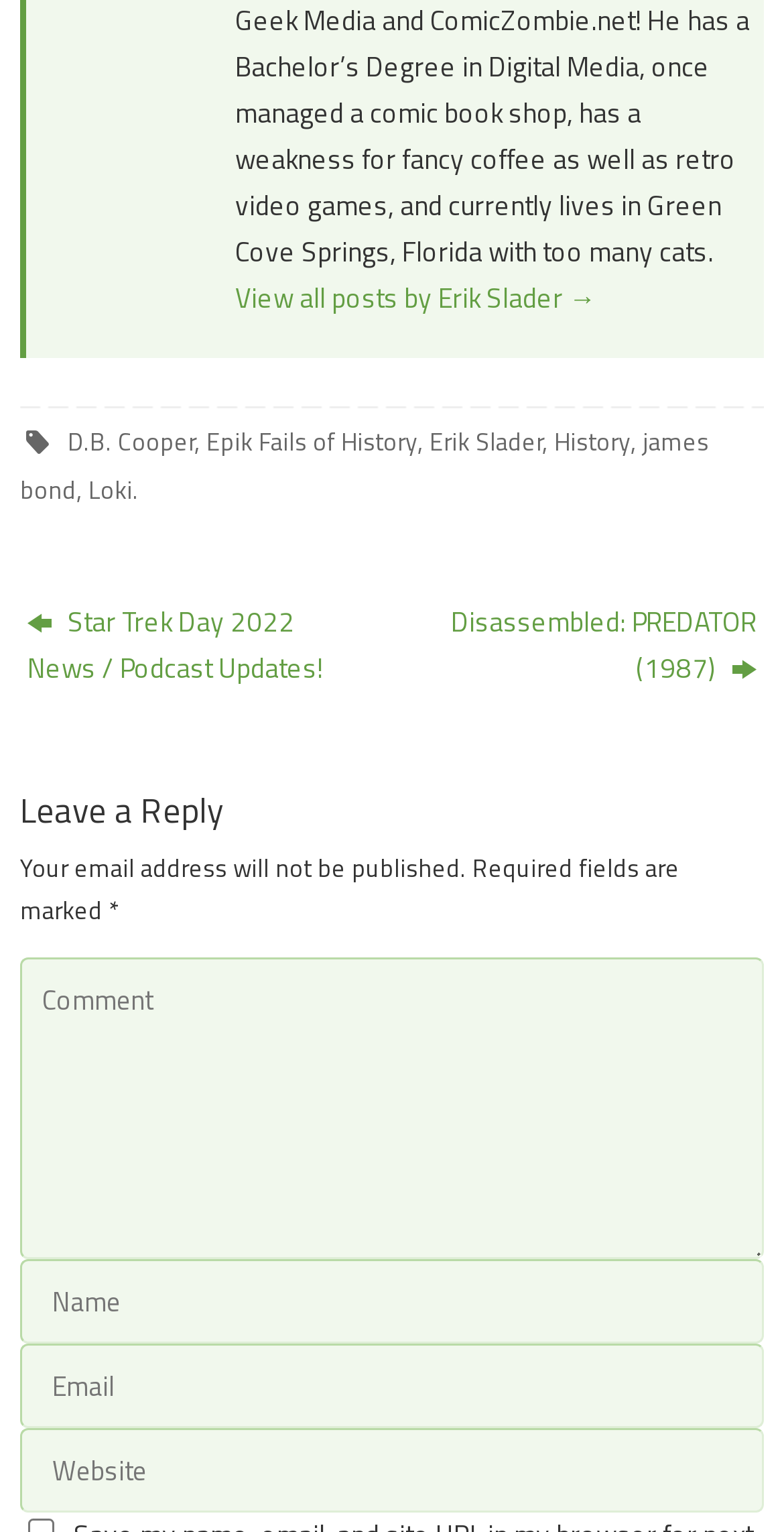Please identify the bounding box coordinates of the element I should click to complete this instruction: 'Go to next page'. The coordinates should be given as four float numbers between 0 and 1, like this: [left, top, right, bottom].

None